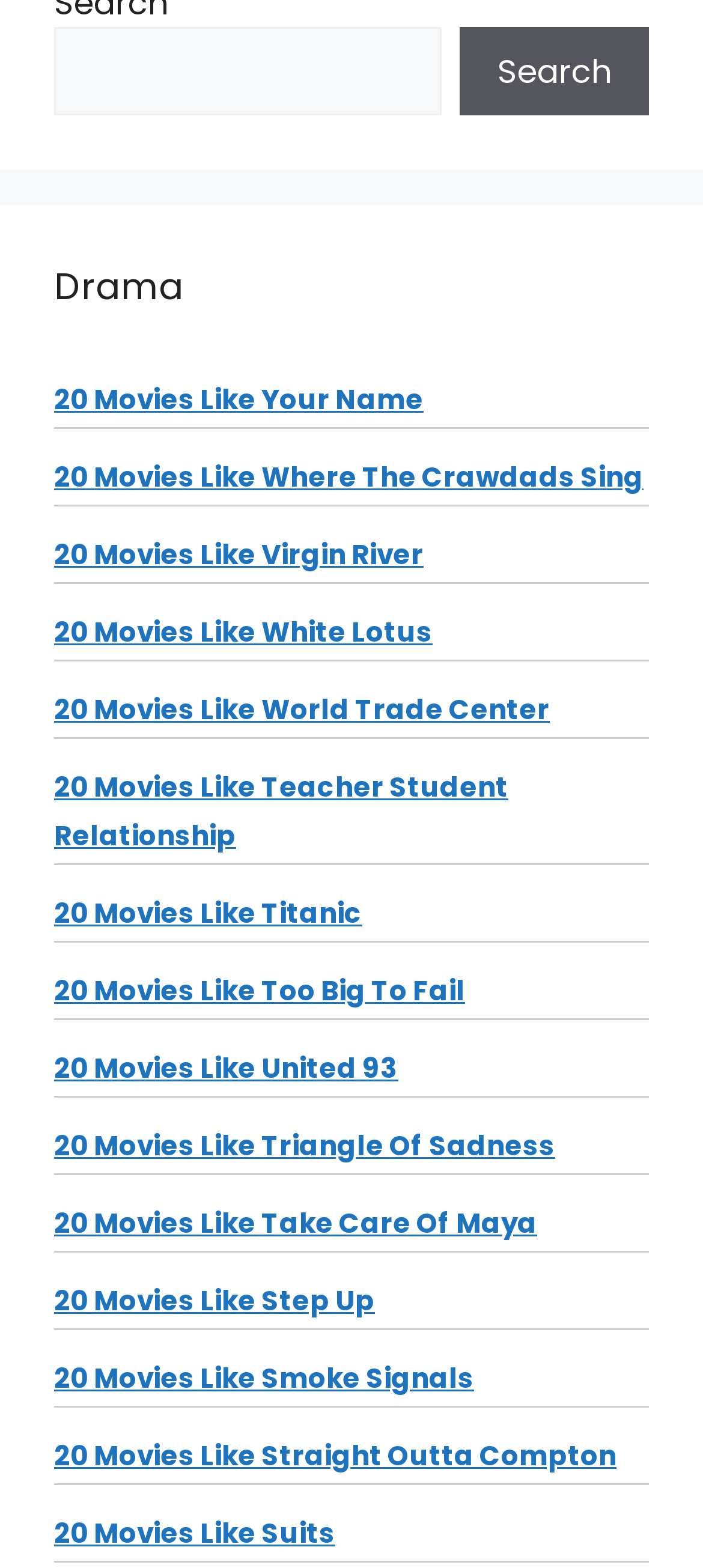Respond with a single word or short phrase to the following question: 
Is there a movie recommendation for 'Titanic'?

Yes